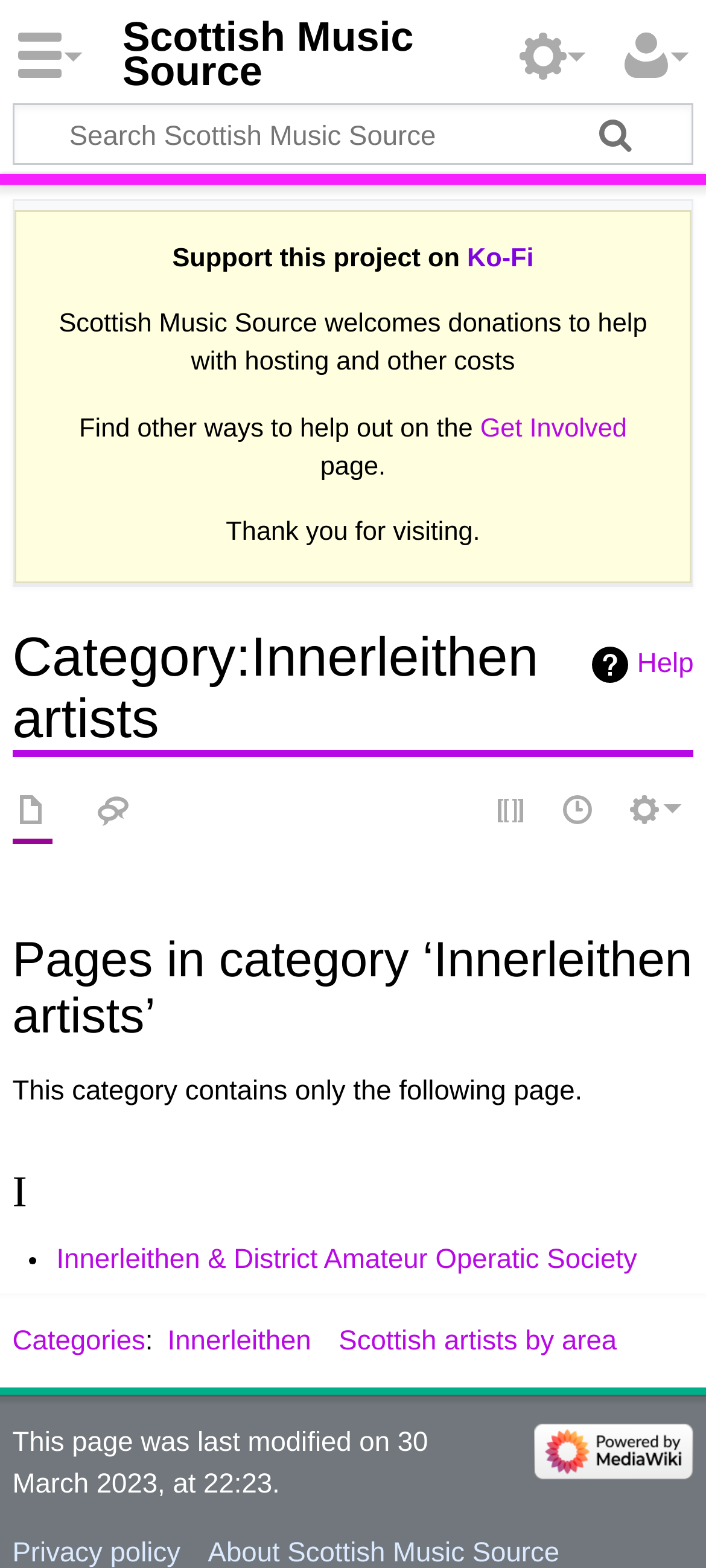For the given element description Help, determine the bounding box coordinates of the UI element. The coordinates should follow the format (top-left x, top-left y, bottom-right x, bottom-right y) and be within the range of 0 to 1.

[0.838, 0.412, 0.982, 0.435]